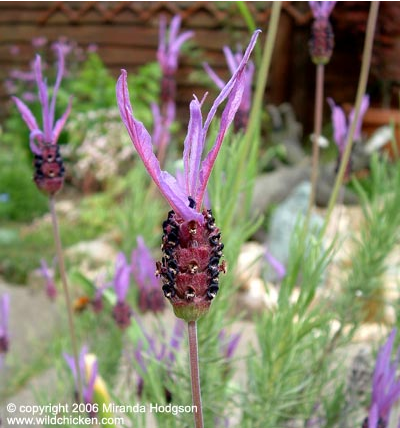What is a notable feature of the flower heads?
From the screenshot, provide a brief answer in one word or phrase.

Intricate details